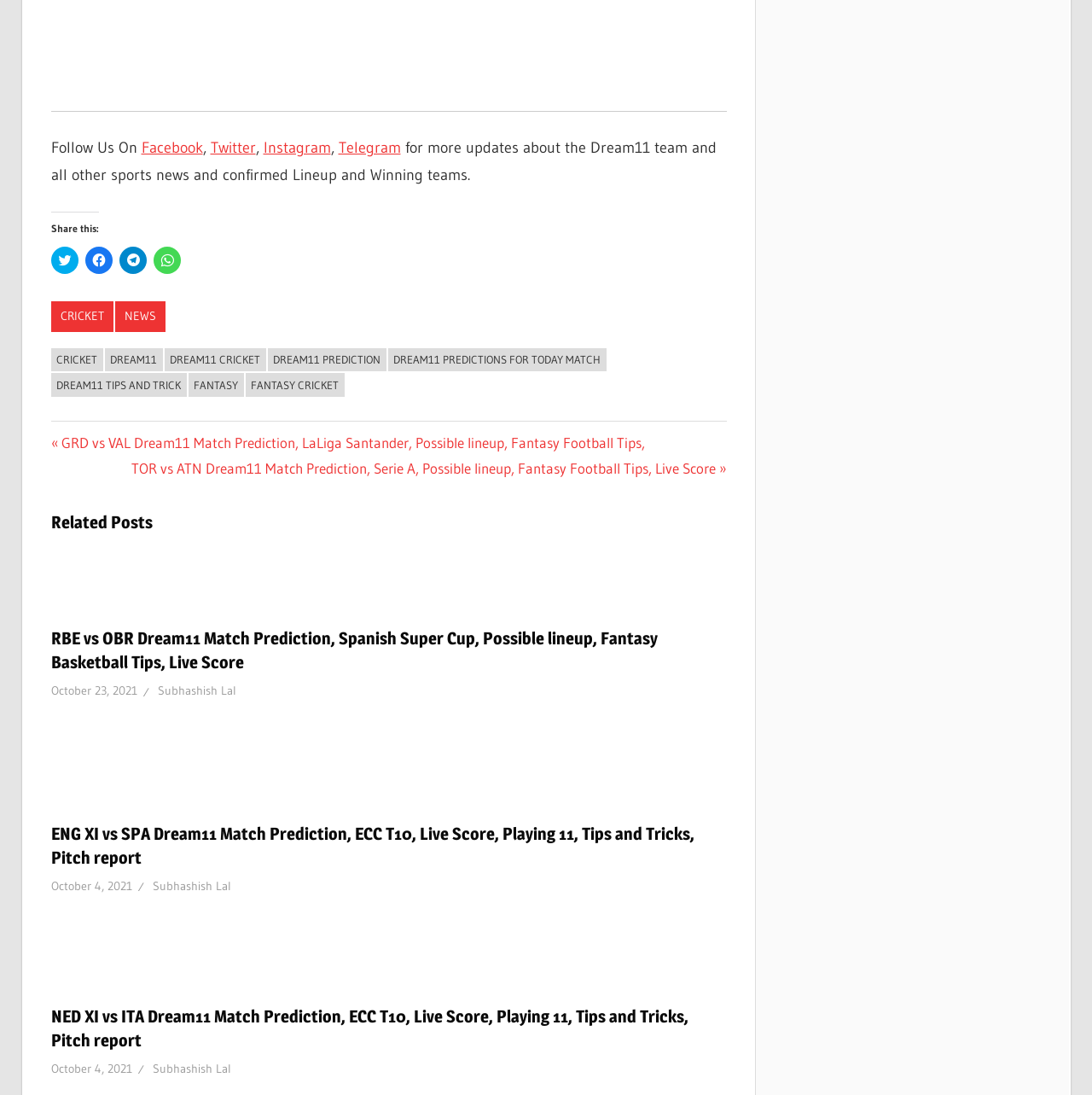How many related posts are displayed on the webpage?
Answer the question with just one word or phrase using the image.

3